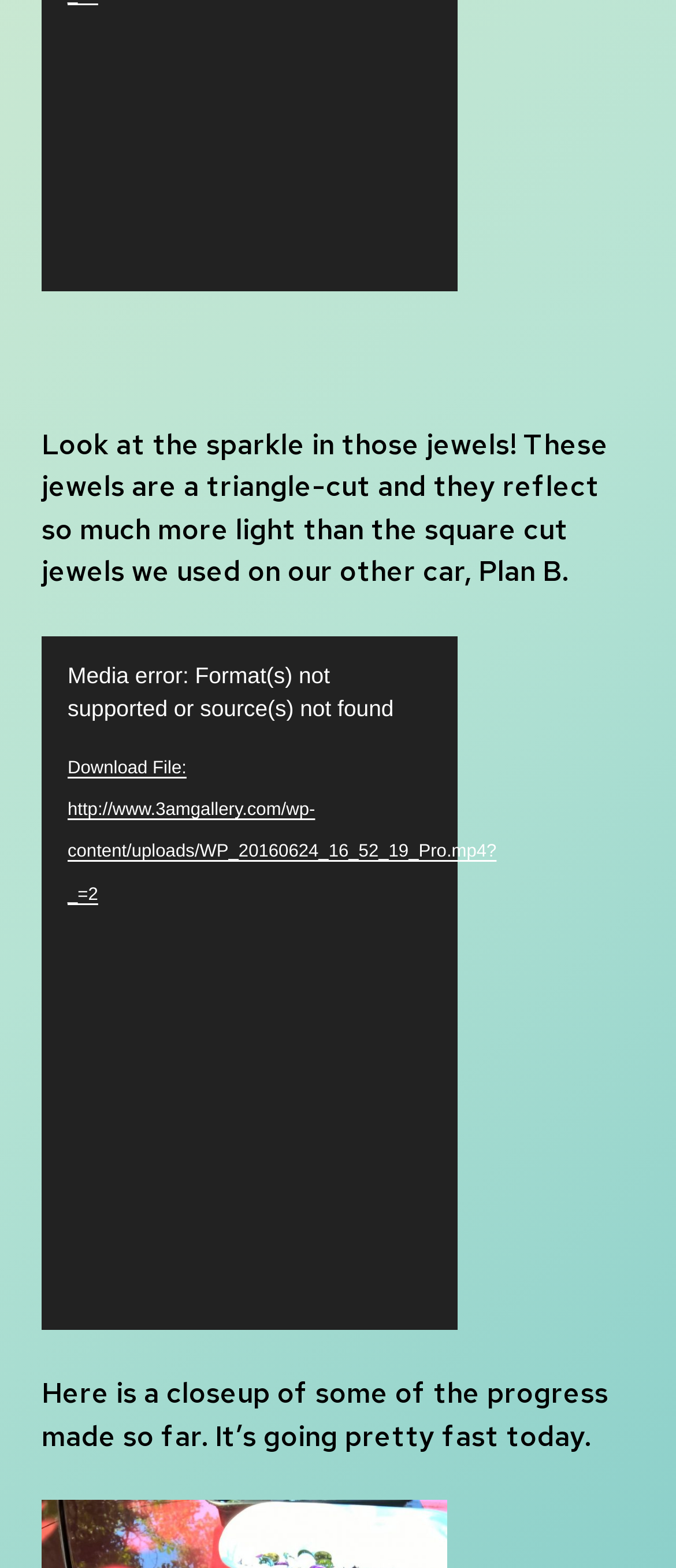Highlight the bounding box coordinates of the element you need to click to perform the following instruction: "Play the video."

[0.103, 0.153, 0.154, 0.175]